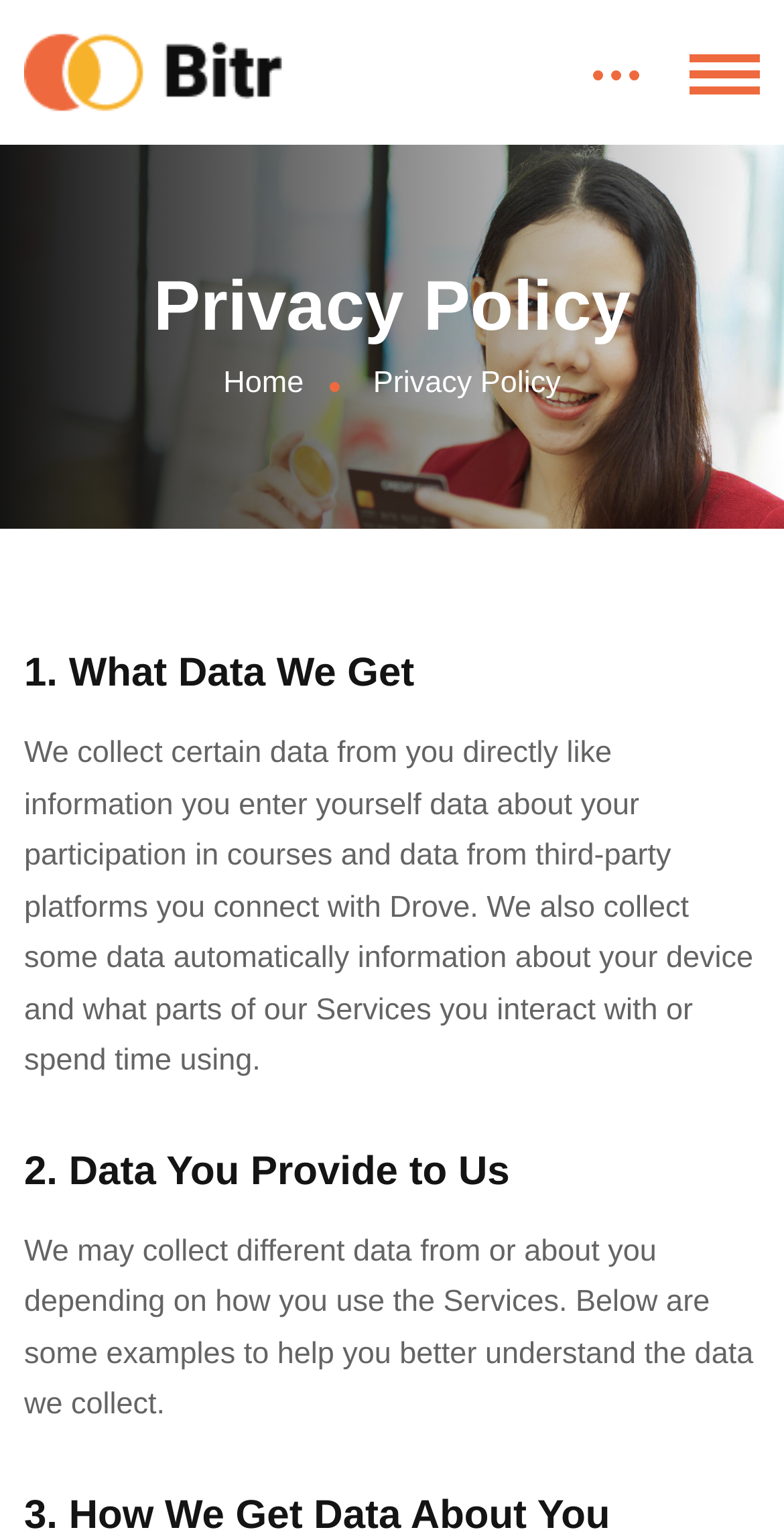How many headings are there in the privacy policy?
Refer to the image and provide a one-word or short phrase answer.

3